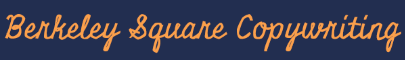Respond to the question below with a concise word or phrase:
What is the background color of the logo?

deep blue